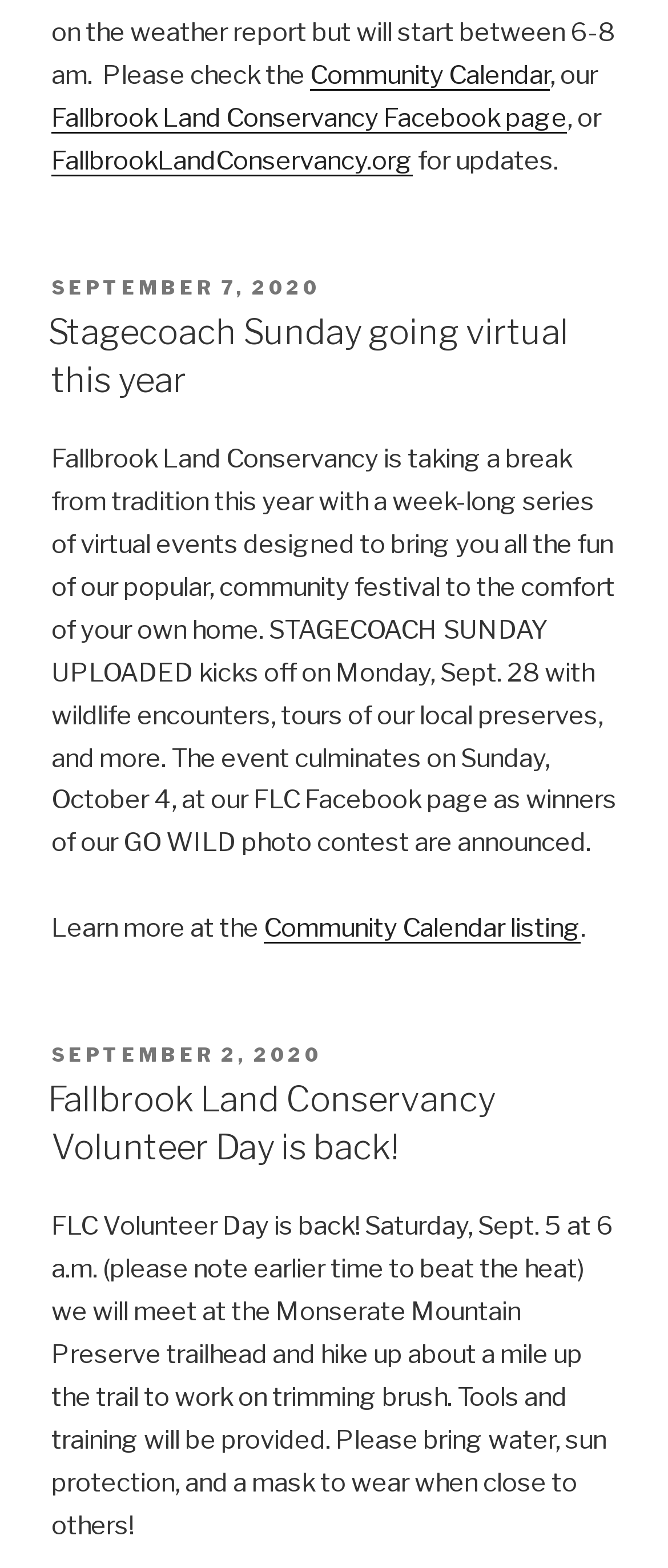Determine the bounding box coordinates of the UI element described by: "Community Calendar".

[0.464, 0.038, 0.823, 0.058]